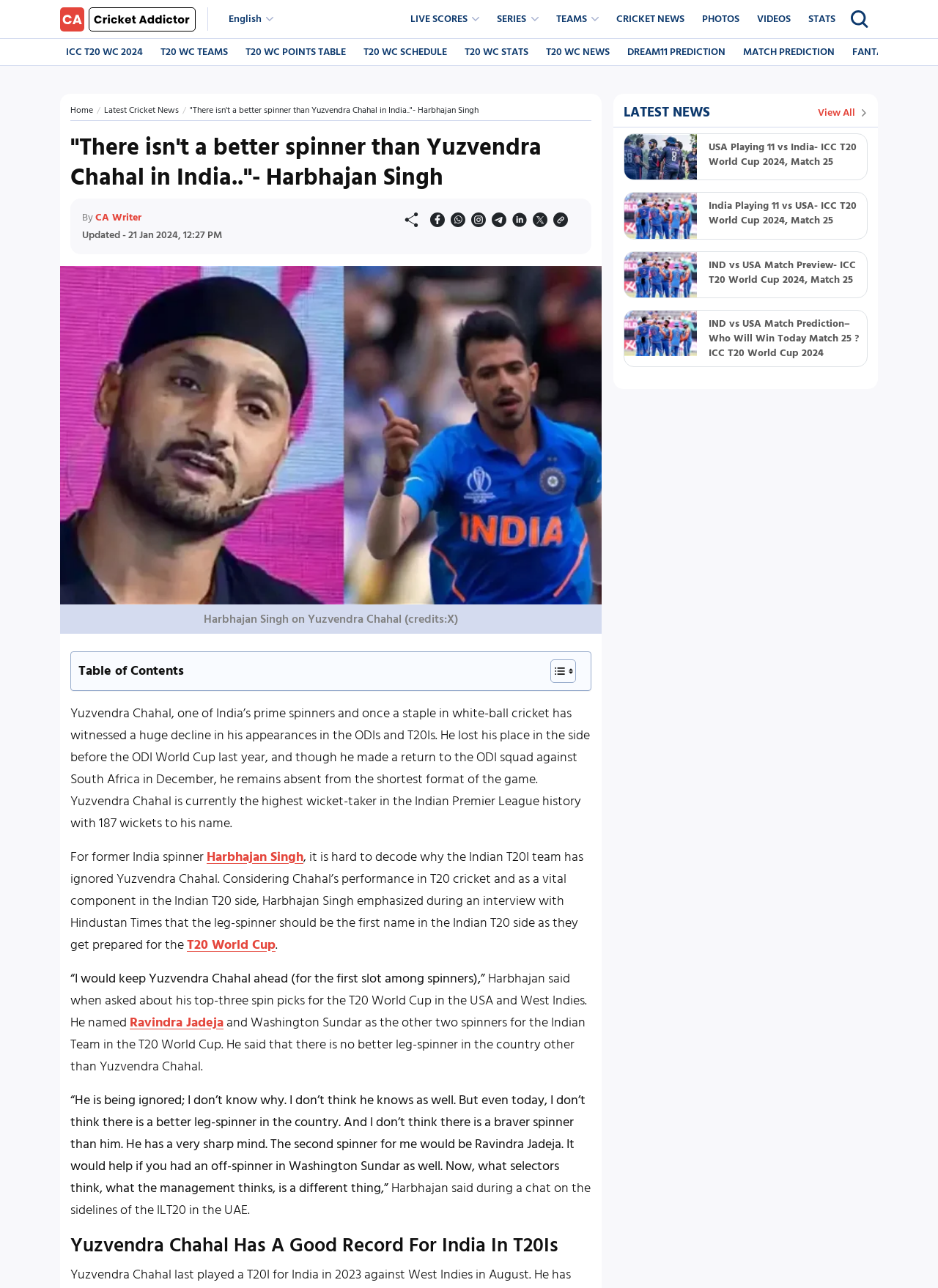Provide the bounding box coordinates of the HTML element described as: "alt="India National Cricket Team"". The bounding box coordinates should be four float numbers between 0 and 1, i.e., [left, top, right, bottom].

[0.665, 0.241, 0.743, 0.277]